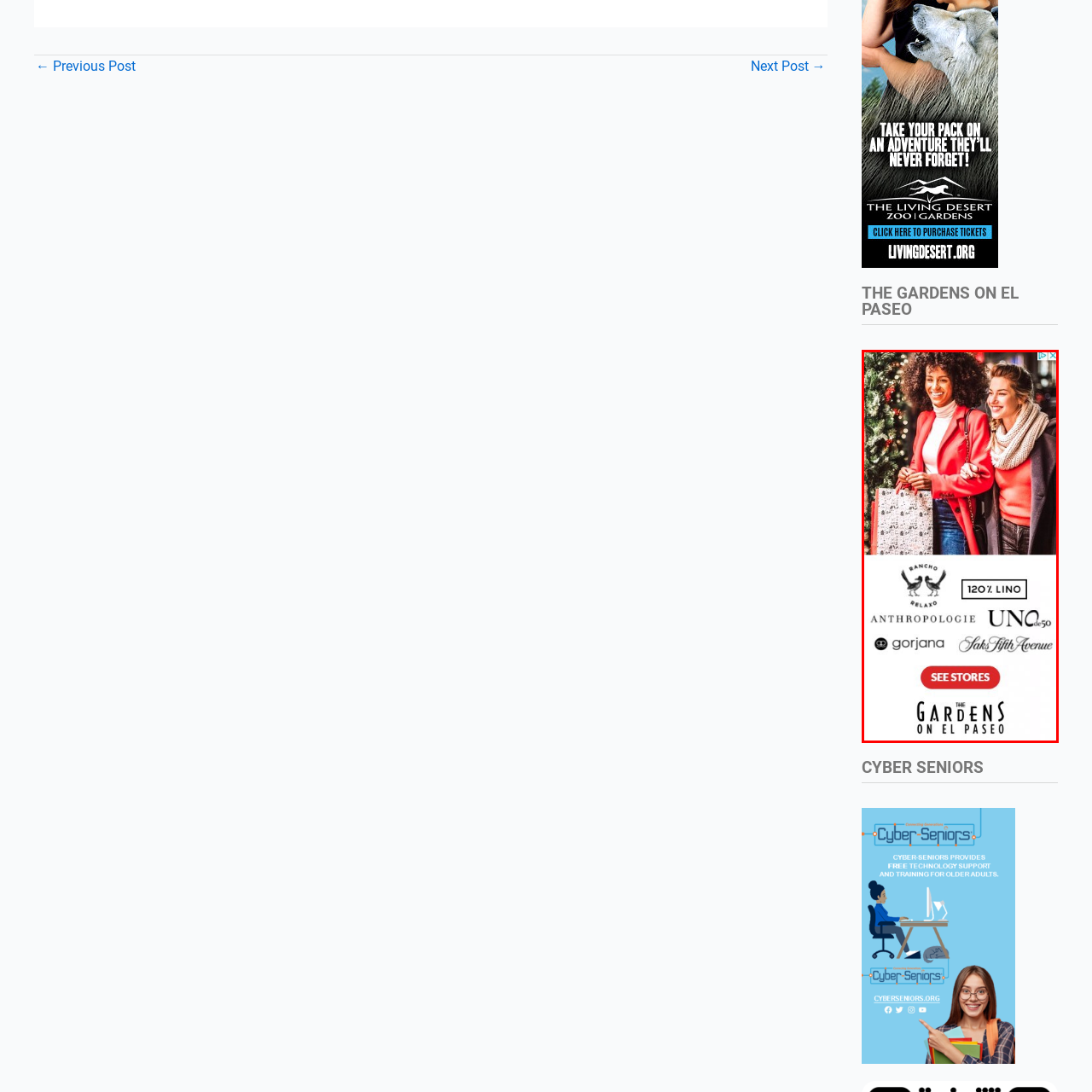Observe the image inside the red bounding box and respond to the question with a single word or phrase:
What is the name of one of the stores featured in the image?

Anthropologie